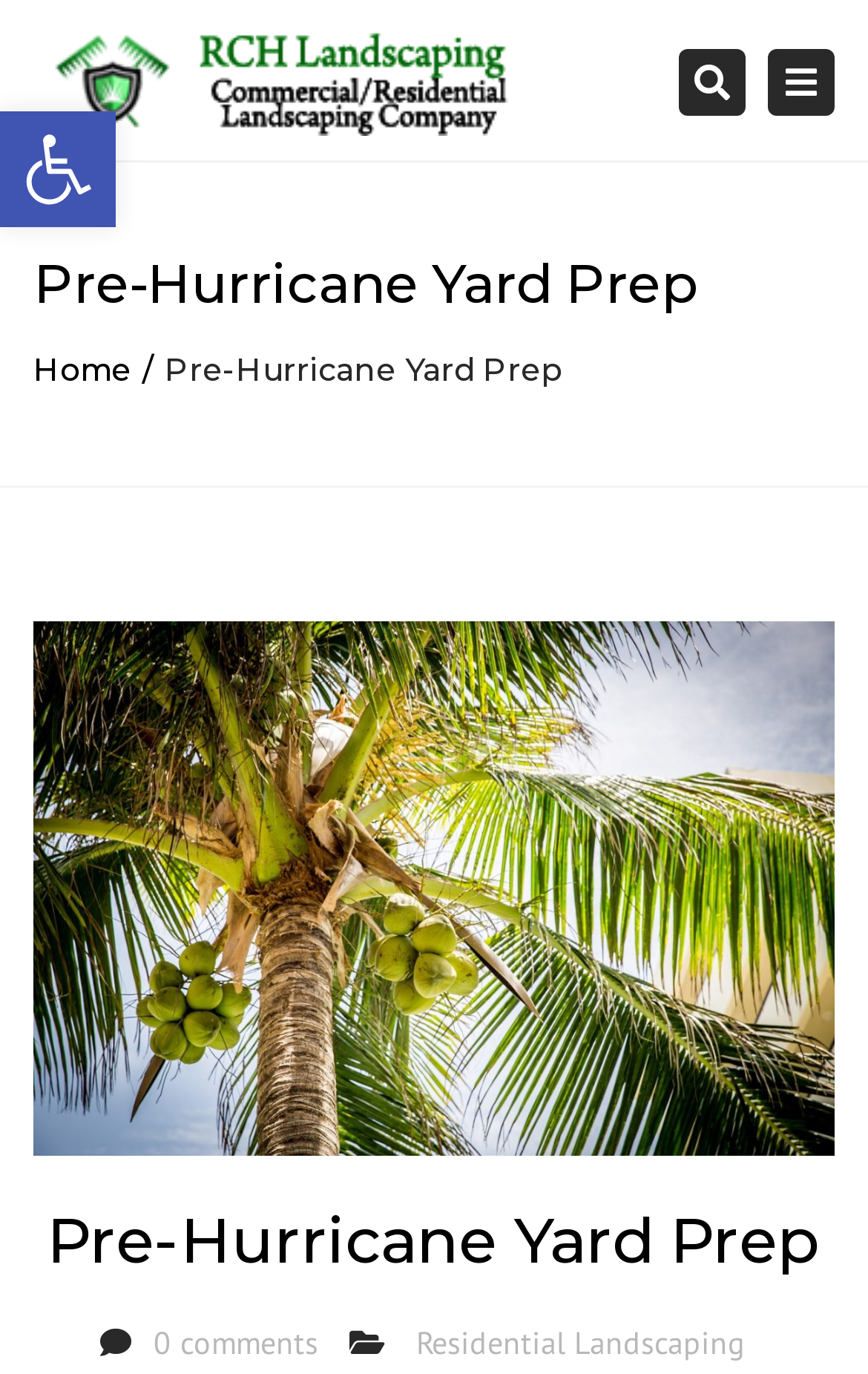Answer the question below using just one word or a short phrase: 
What is the purpose of the button with a magnifying glass icon?

Search